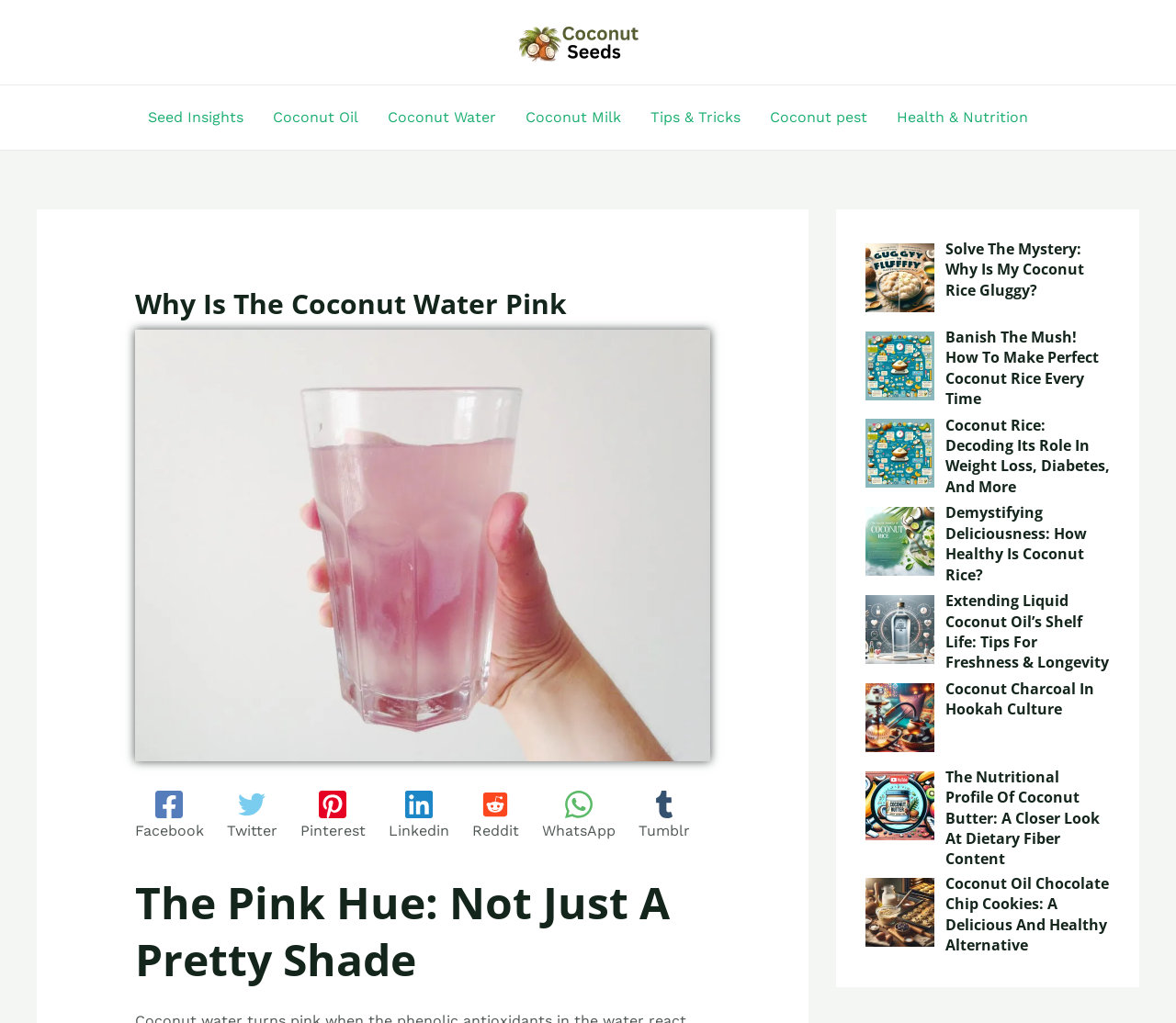Provide a thorough and detailed response to the question by examining the image: 
Is there a social media section on this webpage?

I can see a section with links to Facebook, Twitter, Pinterest, LinkedIn, Reddit, WhatsApp, and Tumblr, which indicates the presence of a social media section.